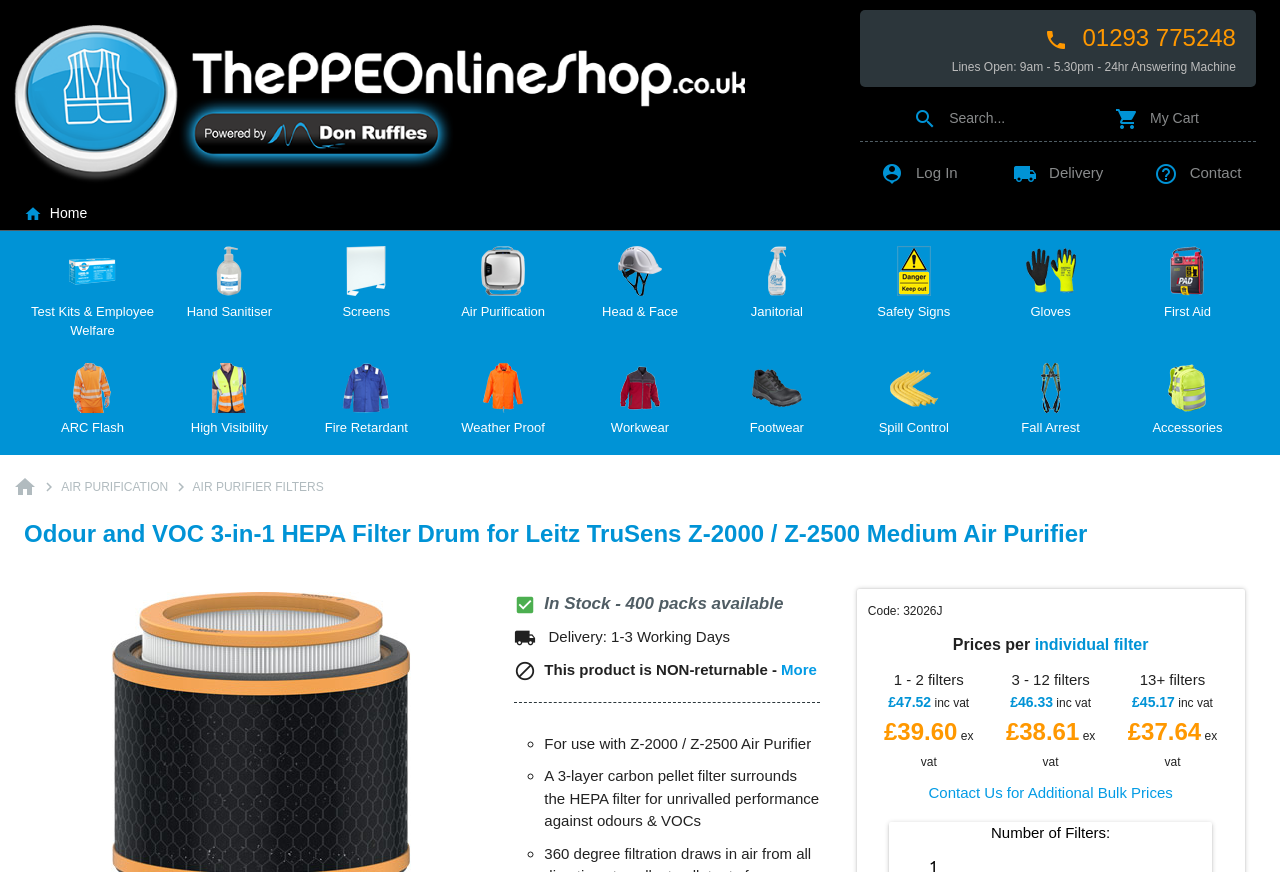What is the availability of the product?
Look at the screenshot and respond with a single word or phrase.

In Stock